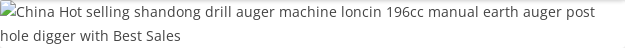Describe every important feature and element in the image comprehensively.

This image features a manual earth auger machine, specifically a Shandong drill auger from Loncin, known for its powerful 196cc engine. Promoted as a best-selling product, this machine is essential for efficiently digging post holes in various types of soil. Its design caters to both professional and amateur users, making it ideal for landscaping, farming, and construction projects. The auger's performance and reliability are highlighted, making it a popular choice among buyers looking for durable and effective digging equipment.